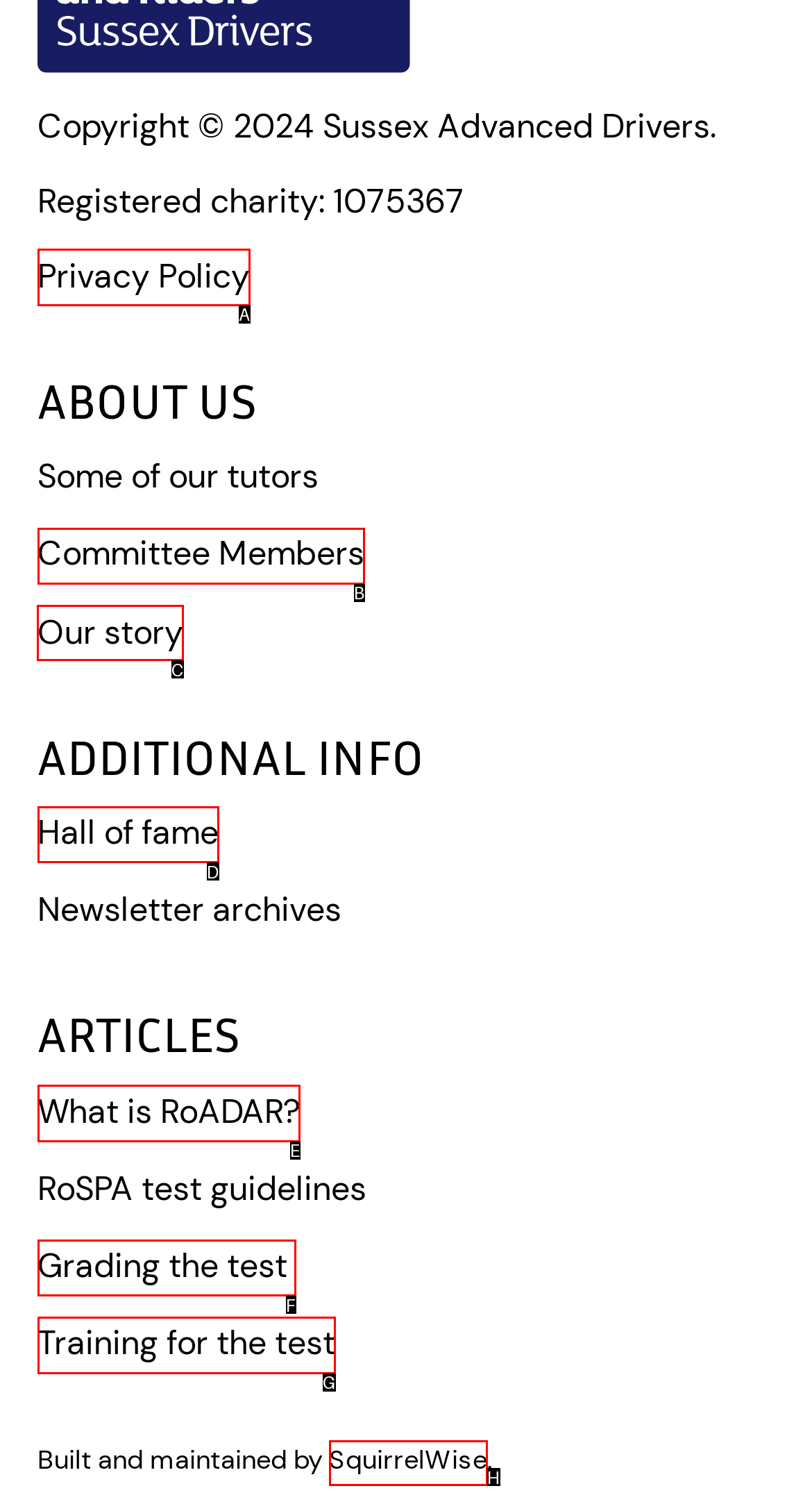Which letter corresponds to the correct option to complete the task: Read about our story?
Answer with the letter of the chosen UI element.

C